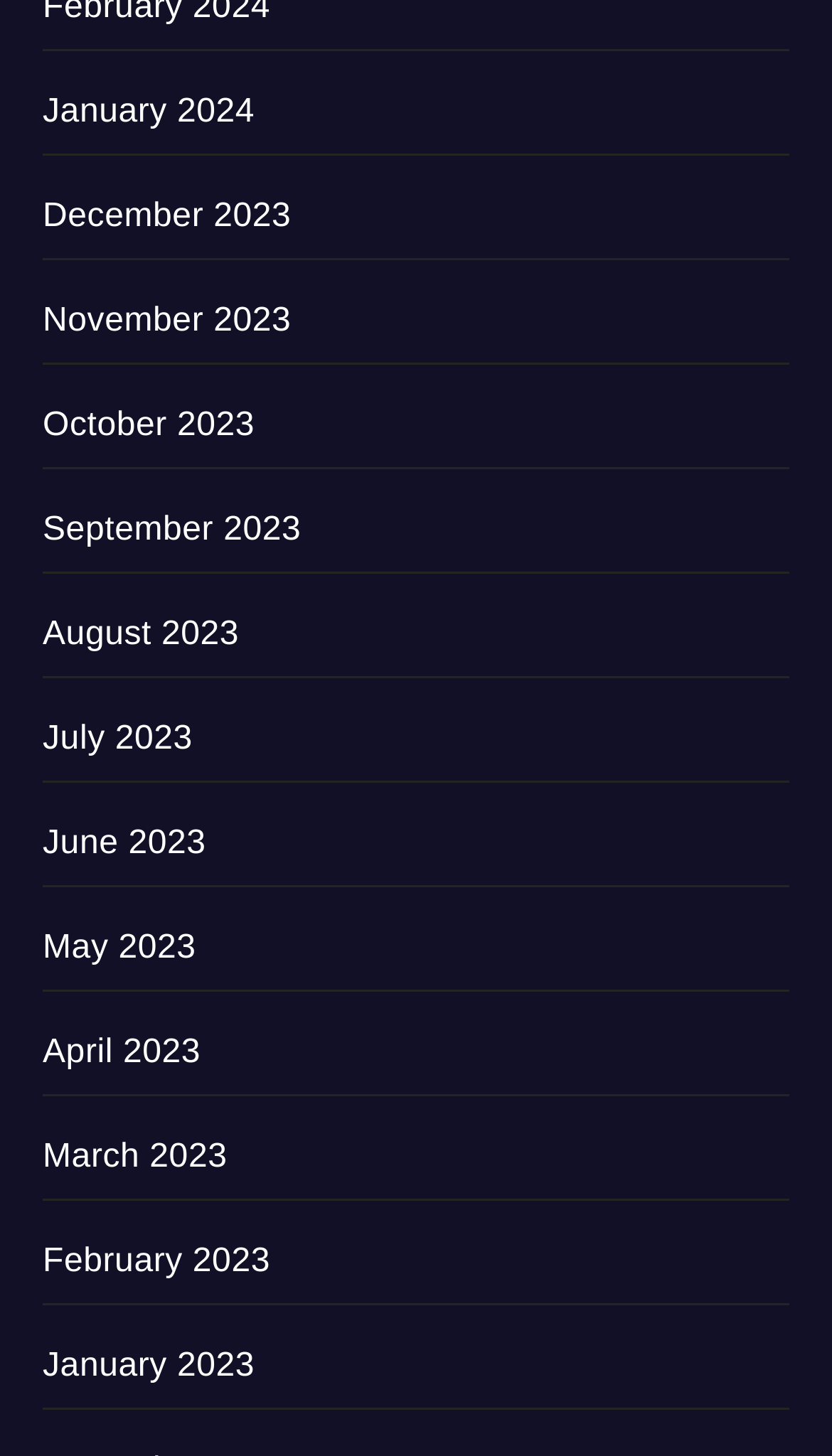Locate the bounding box coordinates of the element that needs to be clicked to carry out the instruction: "Access 'Free coloring for adult games download for pc'". The coordinates should be given as four float numbers ranging from 0 to 1, i.e., [left, top, right, bottom].

None